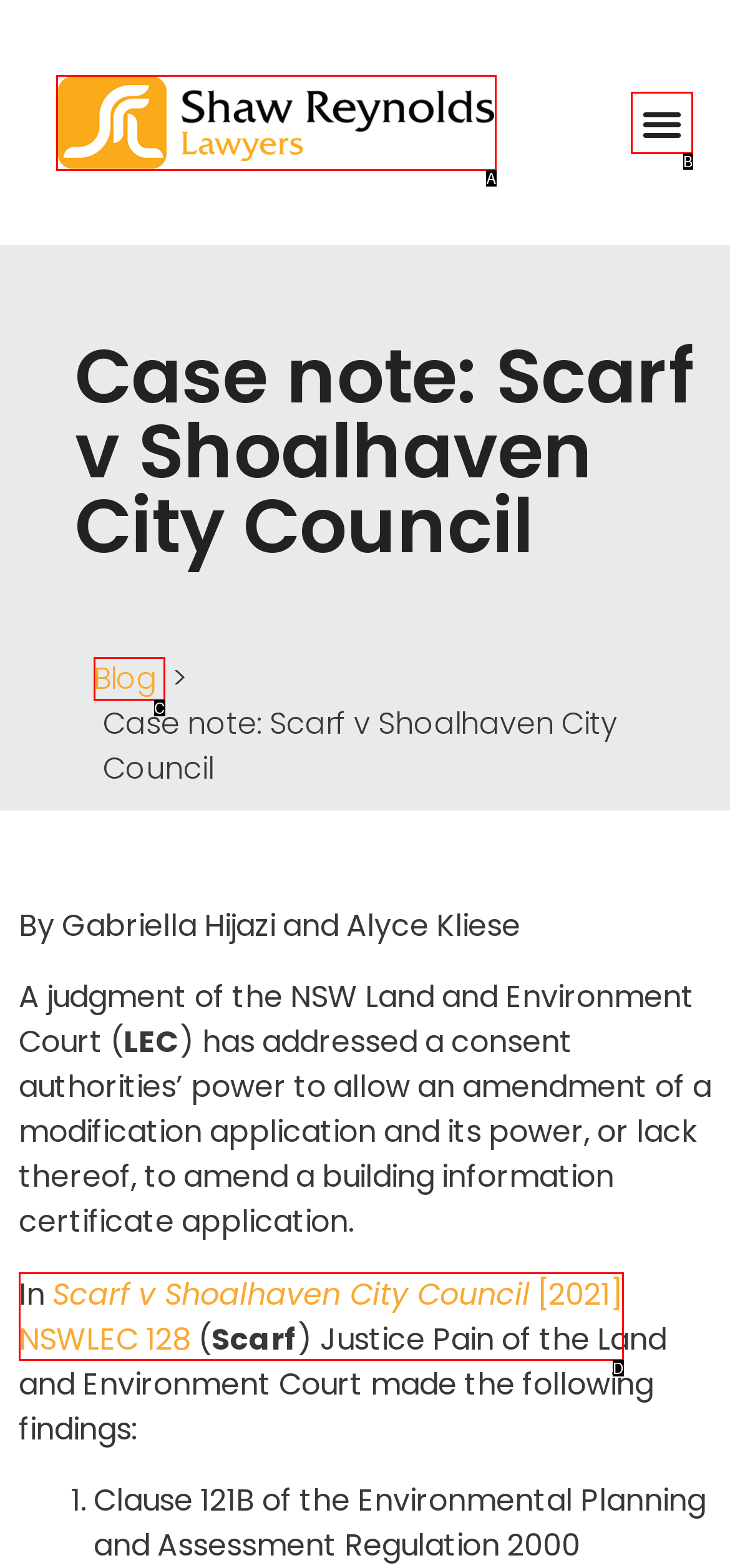From the available choices, determine which HTML element fits this description: Menu Respond with the correct letter.

B